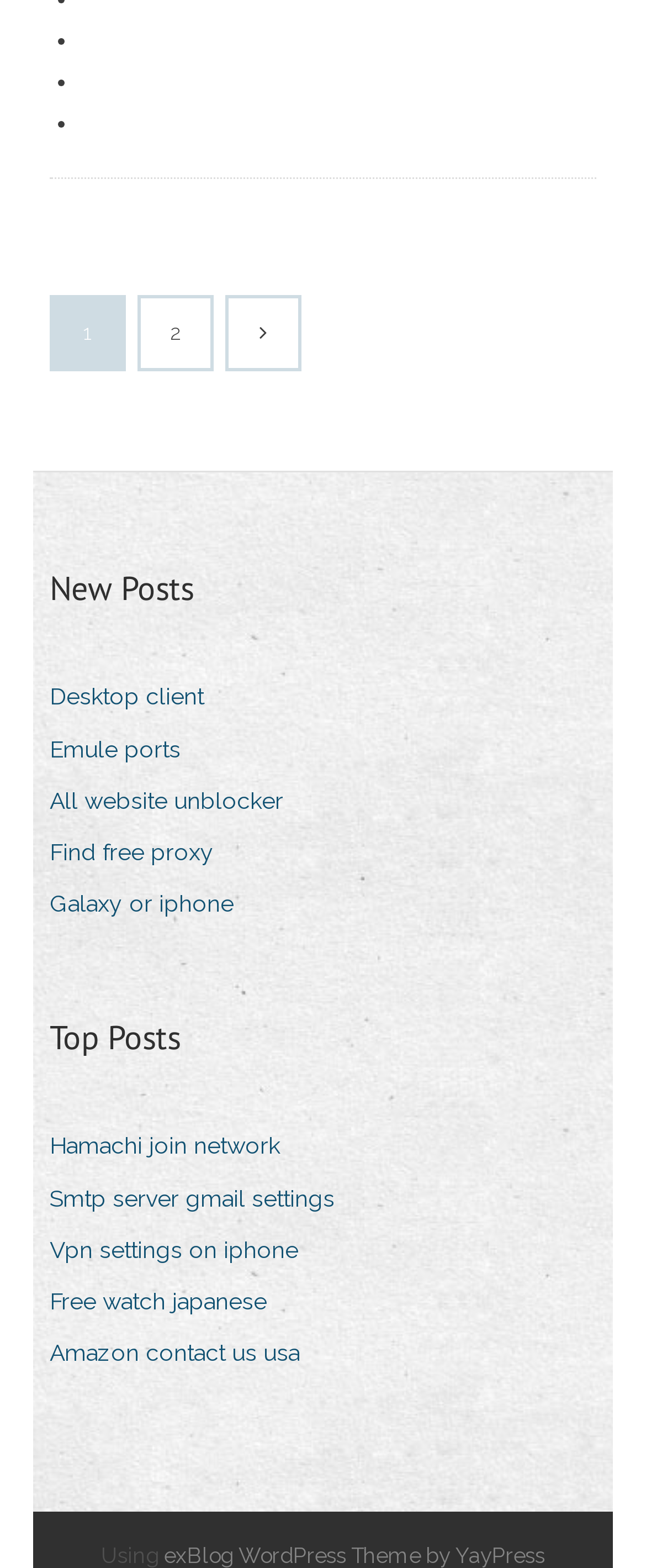Look at the image and answer the question in detail:
What is the text of the second list marker?

I looked at the OCR text of the second list marker element, which is '•'. This suggests that the text of the second list marker is indeed '•'.